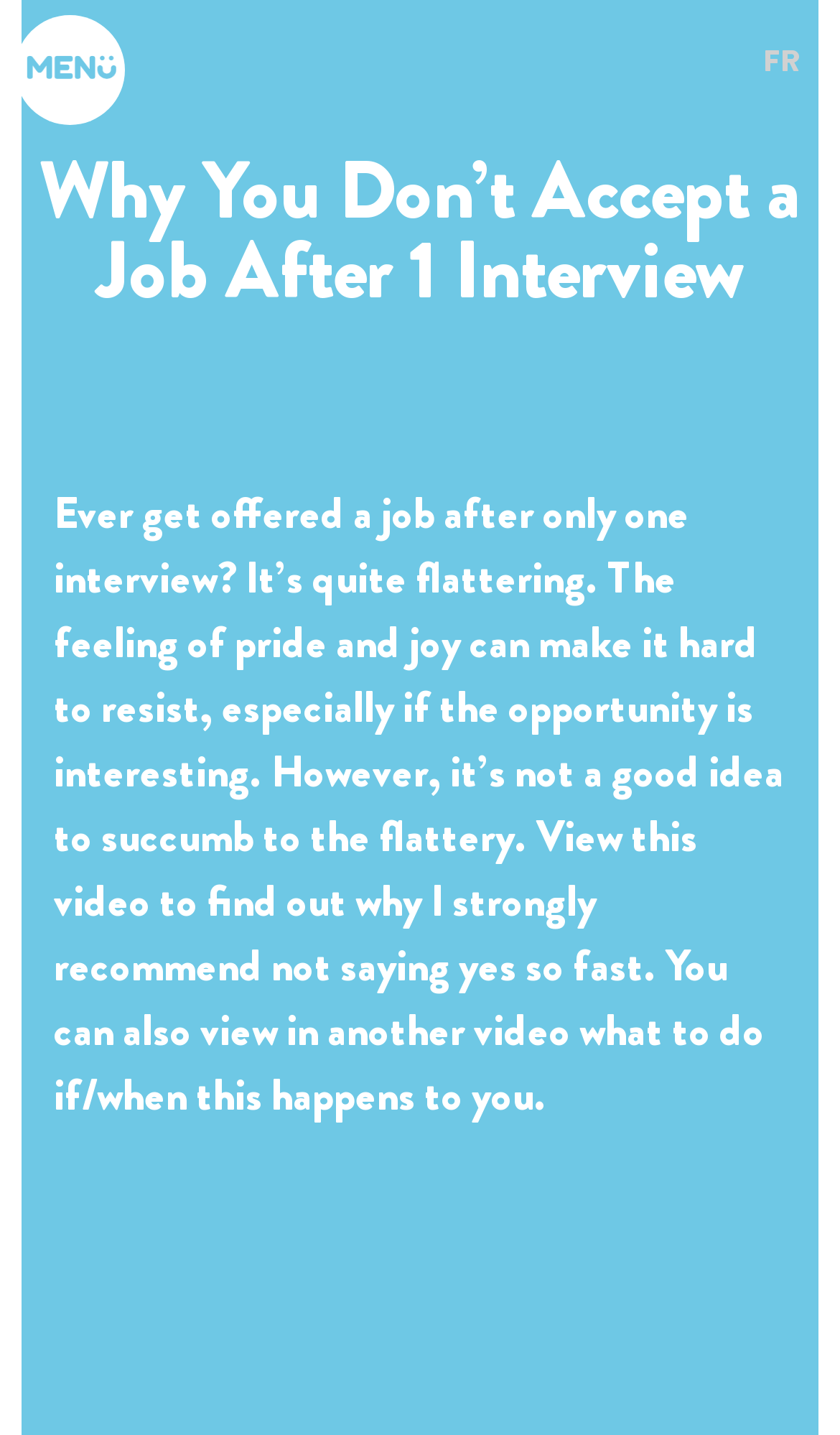What is the purpose of the video?
Please respond to the question with a detailed and thorough explanation.

The purpose of the video is to provide advice on what to do when offered a job after only one interview, as indicated by the static text that says 'View this video to find out why I strongly recommend not saying yes so fast'.